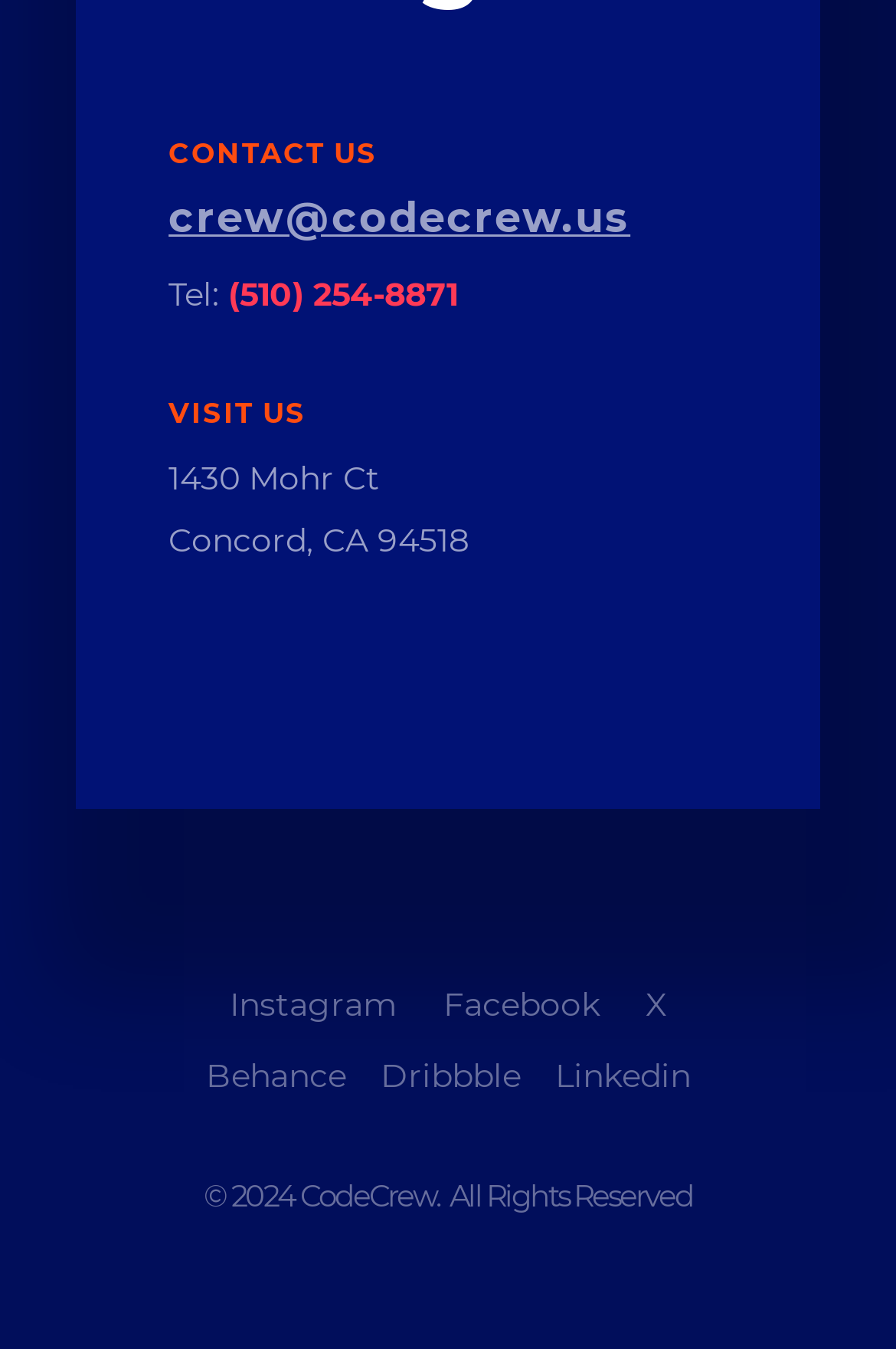Determine the bounding box coordinates for the area you should click to complete the following instruction: "Check the company's Behance profile".

[0.229, 0.772, 0.386, 0.825]